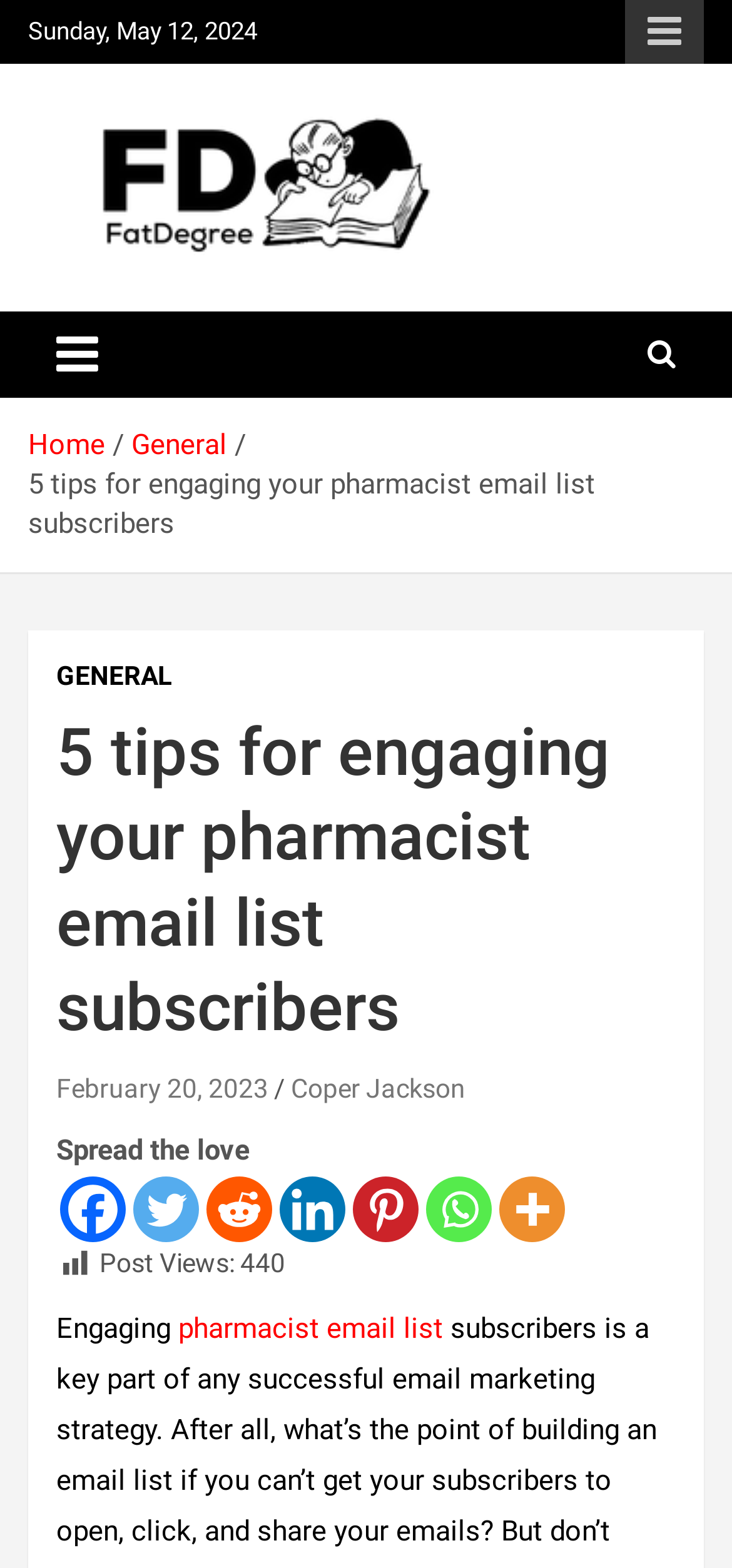Please provide a detailed answer to the question below based on the screenshot: 
What is the category of the article?

I found the category of the article by looking at the link 'General' which is located in the navigation section 'Breadcrumbs'.